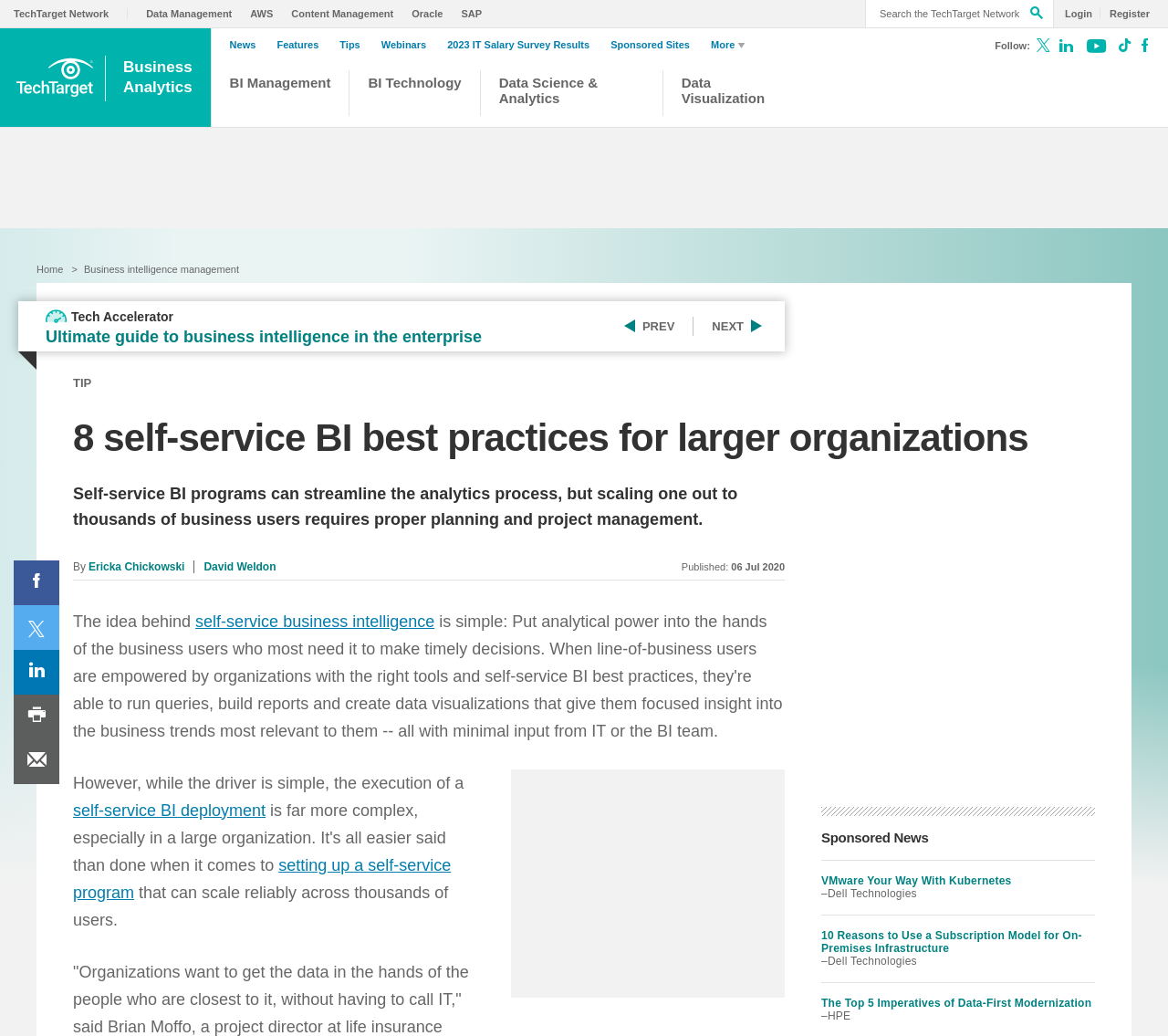Specify the bounding box coordinates of the area that needs to be clicked to achieve the following instruction: "Share on Facebook".

[0.012, 0.541, 0.051, 0.584]